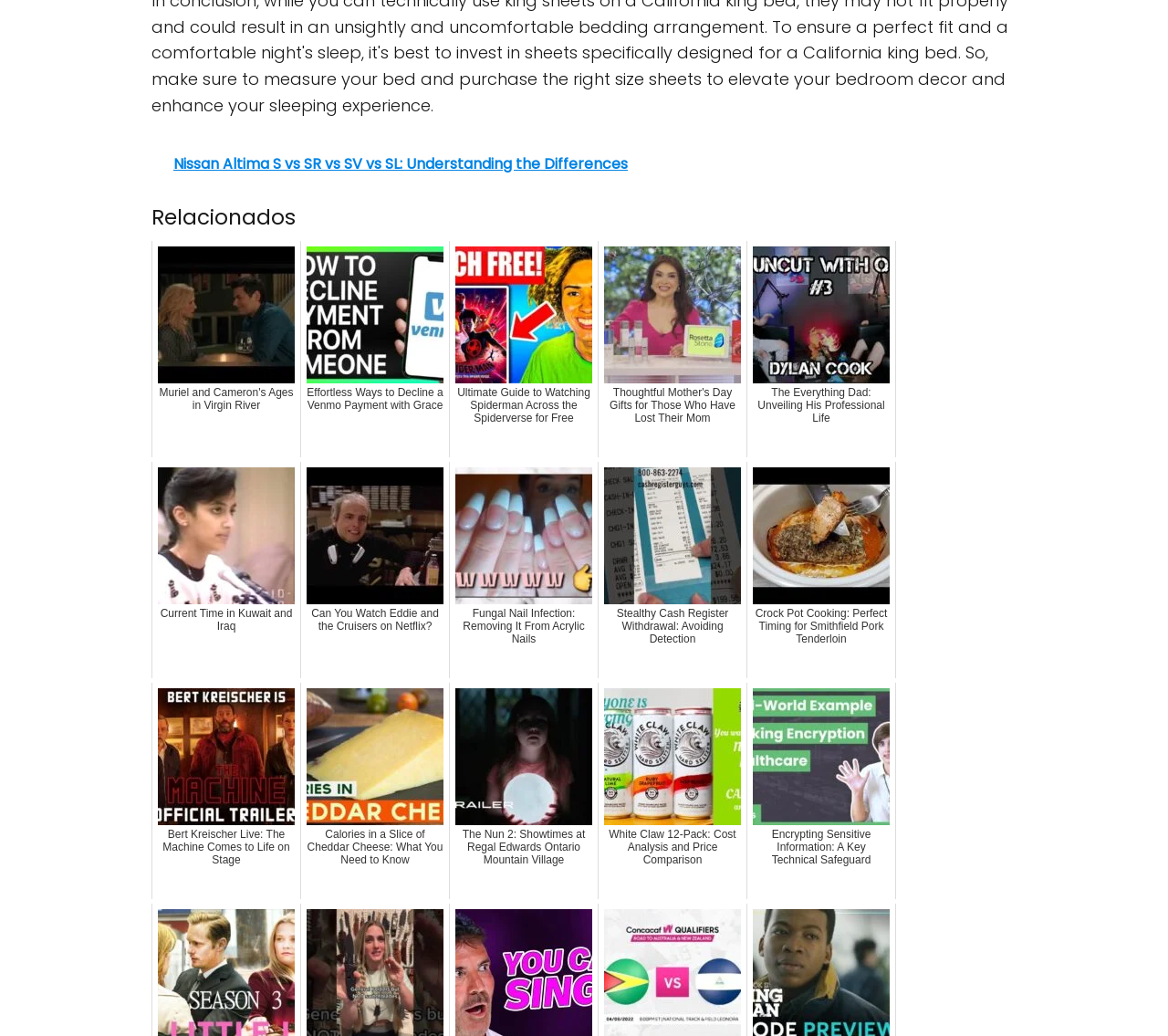How many columns of links are there?
Refer to the image and provide a detailed answer to the question.

The links on the webpage are arranged in a single column, with each link below the previous one. There are no multiple columns of links.